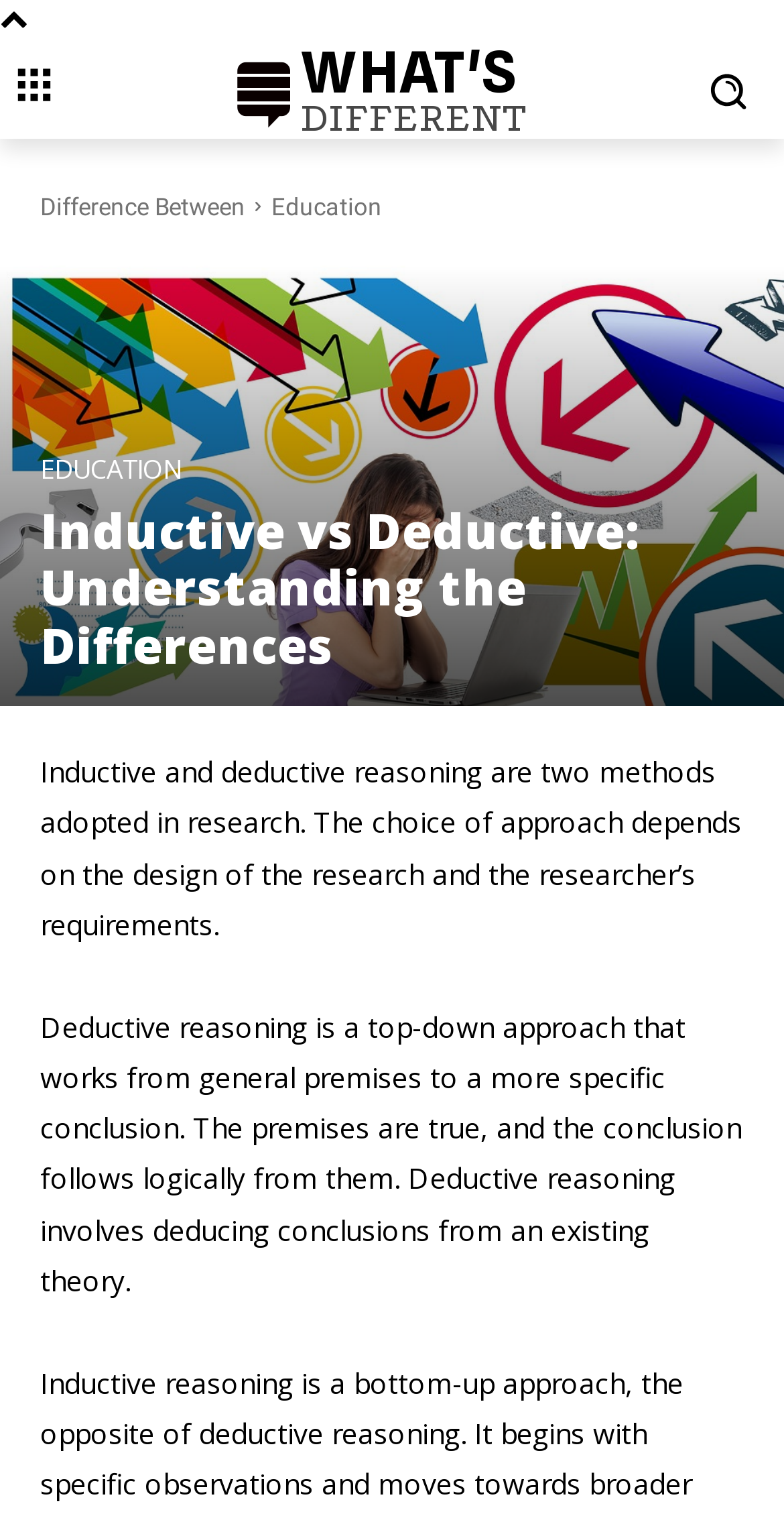Illustrate the webpage with a detailed description.

The webpage is about understanding the differences between inductive and deductive reasoning. At the top-left corner, there is a small image. Next to it, on the top-center, is a link with the text "WHAT'S DIFFERENT" in a font that resembles an icon. On the top-right corner, there is another small image. 

Below these top elements, there is a horizontal menu with three links: "Difference Between", "Education", and another "EDUCATION" link. Below this menu, there is a large image that spans the entire width of the page. 

The main content of the webpage starts with a heading "Inductive vs Deductive: Understanding the Differences" located at the top-center of the page. Below the heading, there are two paragraphs of text. The first paragraph explains that inductive and deductive reasoning are two methods used in research, and the choice of approach depends on the research design and the researcher's requirements. The second paragraph describes deductive reasoning as a top-down approach that works from general premises to a specific conclusion, where the premises are true and the conclusion follows logically from them.